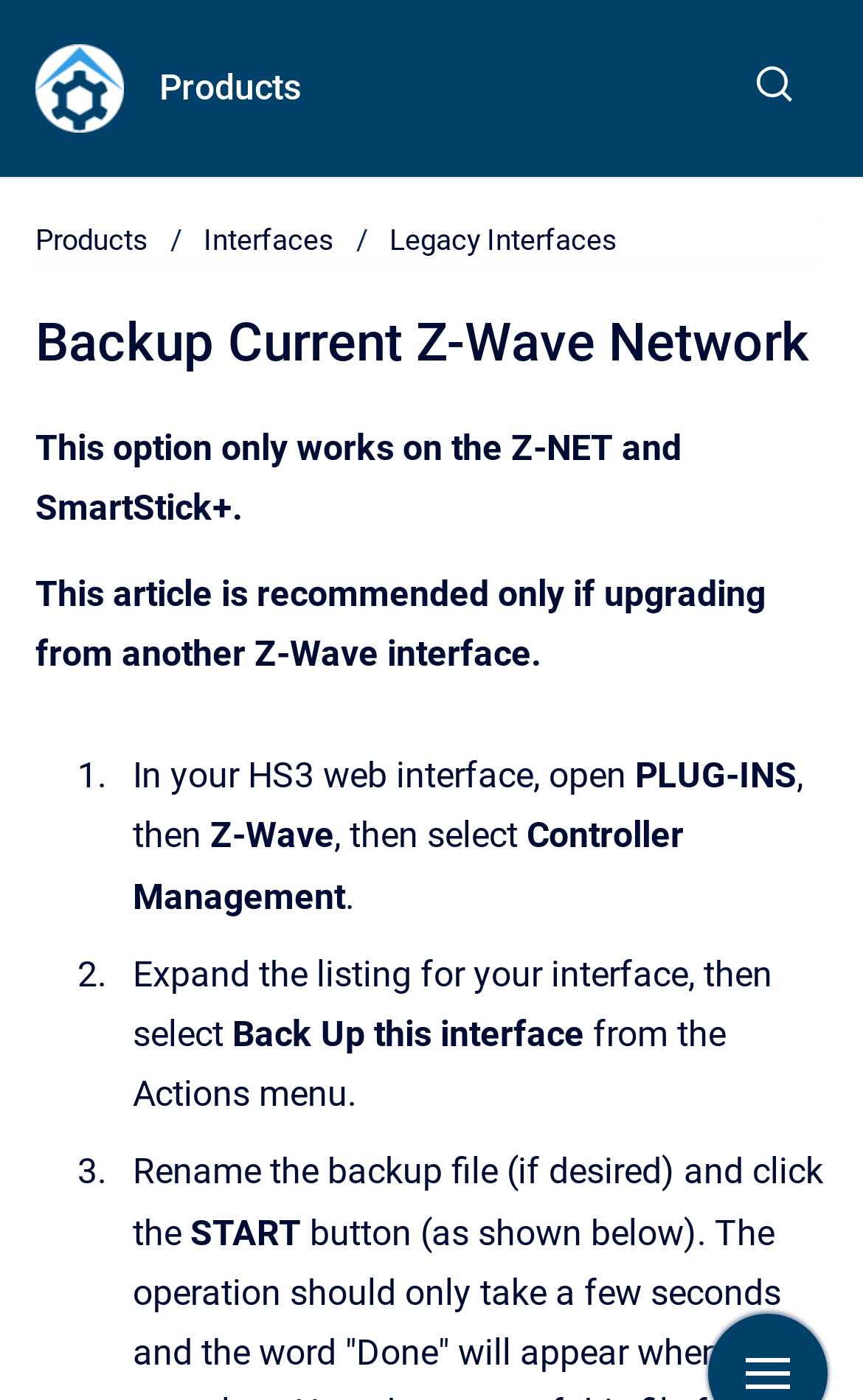Please determine the bounding box coordinates for the UI element described here. Use the format (top-left x, top-left y, bottom-right x, bottom-right y) with values bounded between 0 and 1: Interfaces

[0.236, 0.156, 0.387, 0.187]